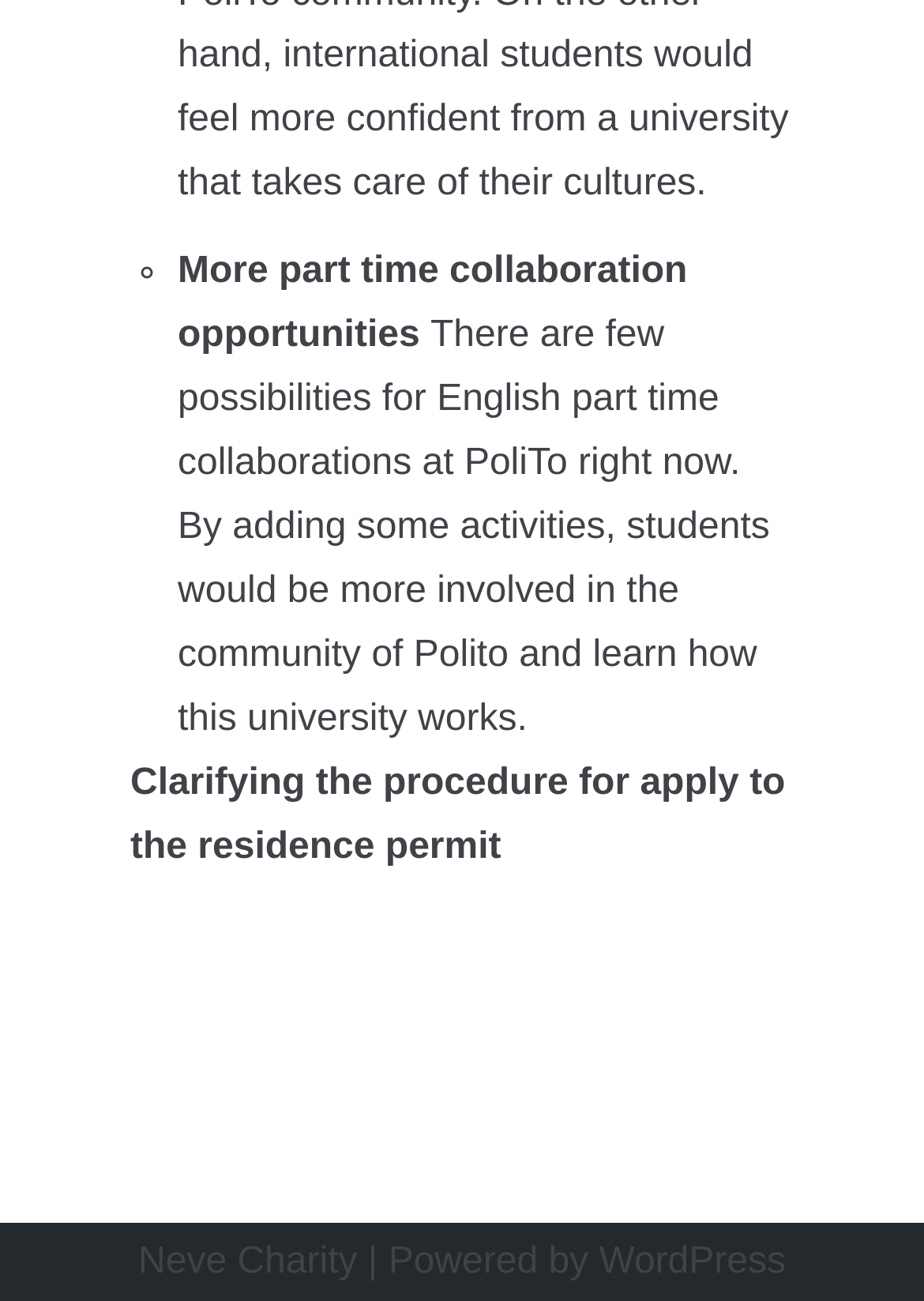Locate the bounding box of the UI element described by: "WordPress" in the given webpage screenshot.

[0.648, 0.954, 0.85, 0.985]